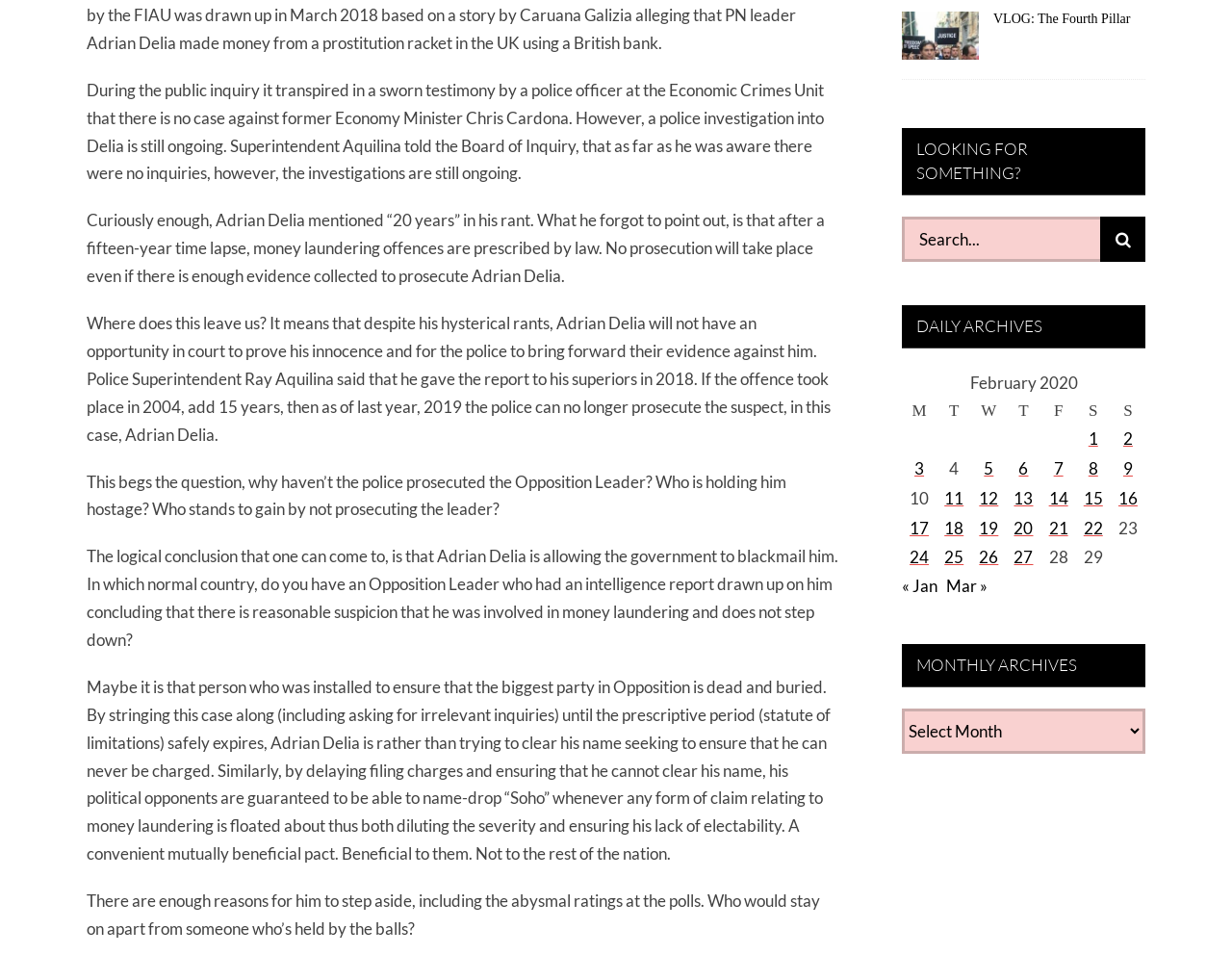Based on the visual content of the image, answer the question thoroughly: How many years does the law prescribe for money laundering offences?

According to the static text element, 'Where does this leave us? It means that despite his hysterical rants, Adrian Delia will not have an opportunity in court to prove his innocence and for the police to bring forward their evidence against him. Police Superintendent Ray Aquilina said that he gave the report to his superiors in 2018. If the offence took place in 2004, add 15 years, then as of last year, 2019 the police can no longer prosecute the suspect, in this case, Adrian Delia.', the law prescribes 15 years for money laundering offences.